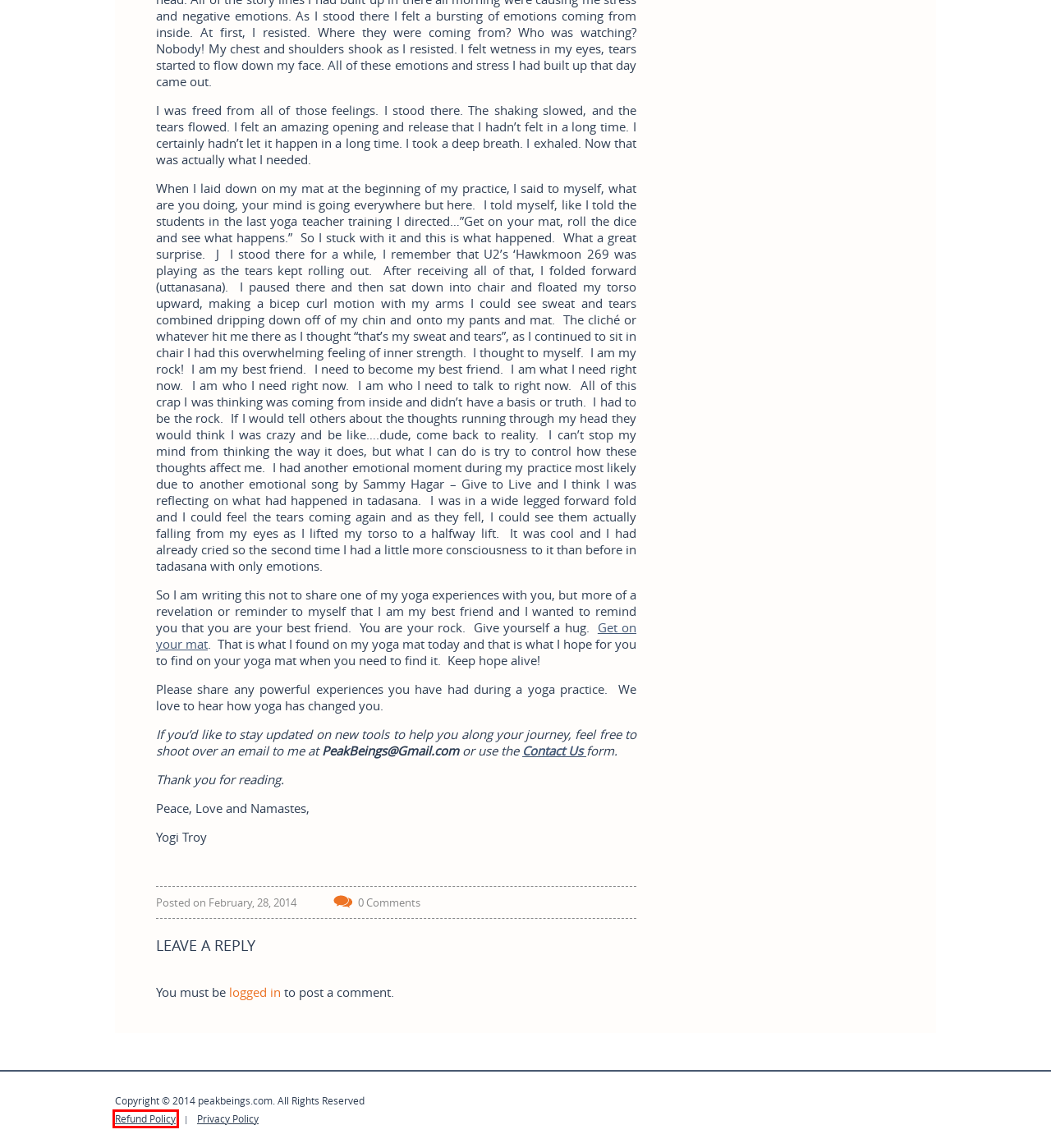Examine the screenshot of the webpage, which includes a red bounding box around an element. Choose the best matching webpage description for the page that will be displayed after clicking the element inside the red bounding box. Here are the candidates:
A. Yoga Retreat in Bali | 8 Days and 7 Nights | Peak Beings Yoga
B. Bali Yoga Teacher Training | Insights | Peak Beings Yoga
C. Bali and Online Yoga Teacher Trainings | 200 Hour | Peak Beings Yoga
D. Refund Policy | Peak Beings Yoga
E. Yoga Teacher Trainings Online and in Bali & Thailand | Peak Beings Yoga
F. Privacy Policy | Peak Beings Yoga
G. Bali Yoga Teacher Training | 200 Hour | Peak Beings Yoga
H. Log In ‹ Peak Beings Yoga — WordPress

D